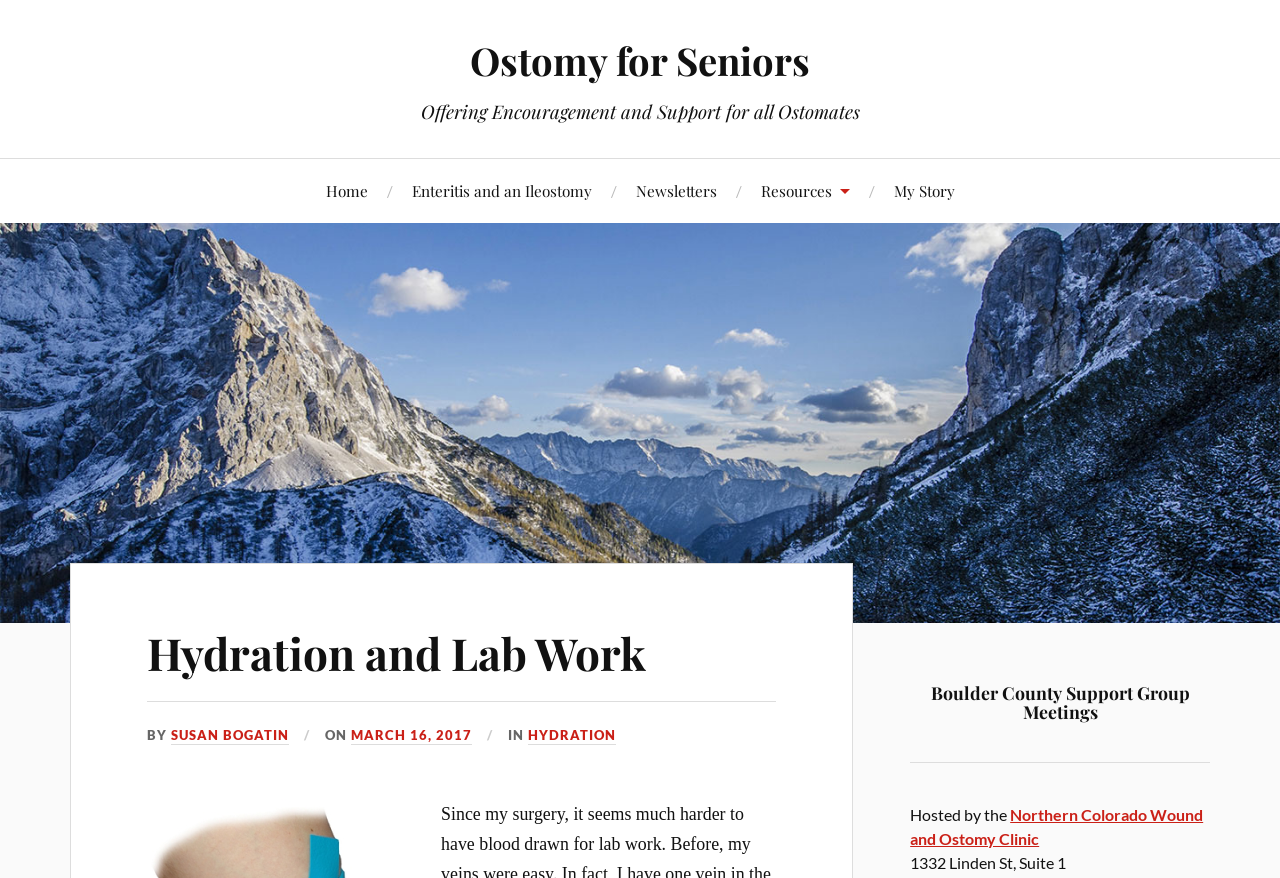Please determine the bounding box coordinates for the element that should be clicked to follow these instructions: "read the article about Enteritis and an Ileostomy".

[0.321, 0.182, 0.462, 0.254]